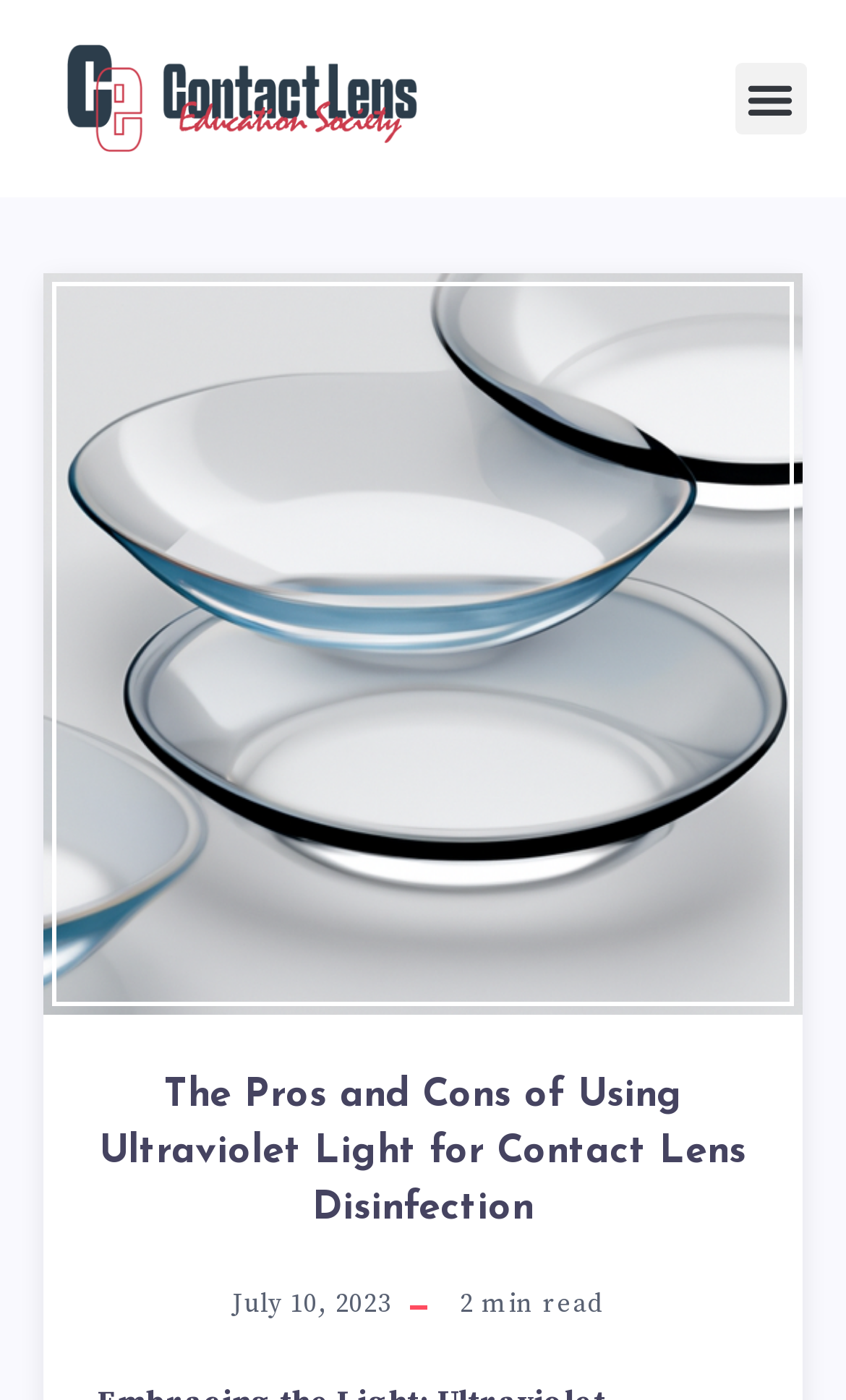Offer a detailed explanation of the webpage layout and contents.

The webpage is about the pros and cons of using ultraviolet light for contact lens disinfection. At the top right corner, there is a button labeled "Menu Toggle". Below the button, there is a header section that spans most of the width of the page. Within the header, there is a large image that takes up most of the space, with a heading that reads "The Pros and Cons of Using Ultraviolet Light for Contact Lens Disinfection" positioned below the image. The heading is centered and takes up about two-thirds of the page width. 

At the bottom of the header section, there is a timestamp "July 10, 2023" followed by the text "min read", indicating the publication date and estimated reading time of the article.